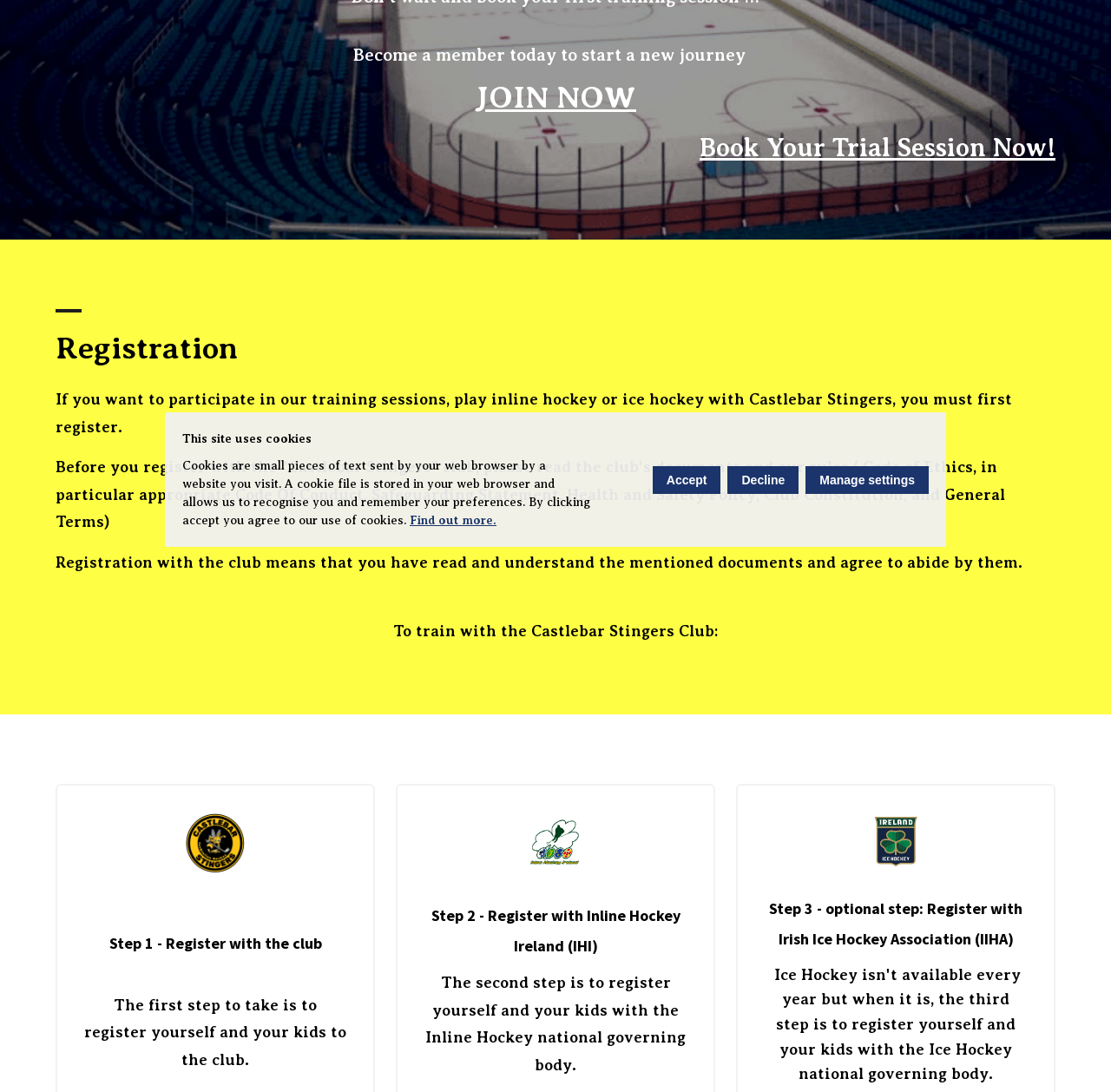Determine the bounding box of the UI element mentioned here: "Accept". The coordinates must be in the format [left, top, right, bottom] with values ranging from 0 to 1.

[0.587, 0.426, 0.649, 0.452]